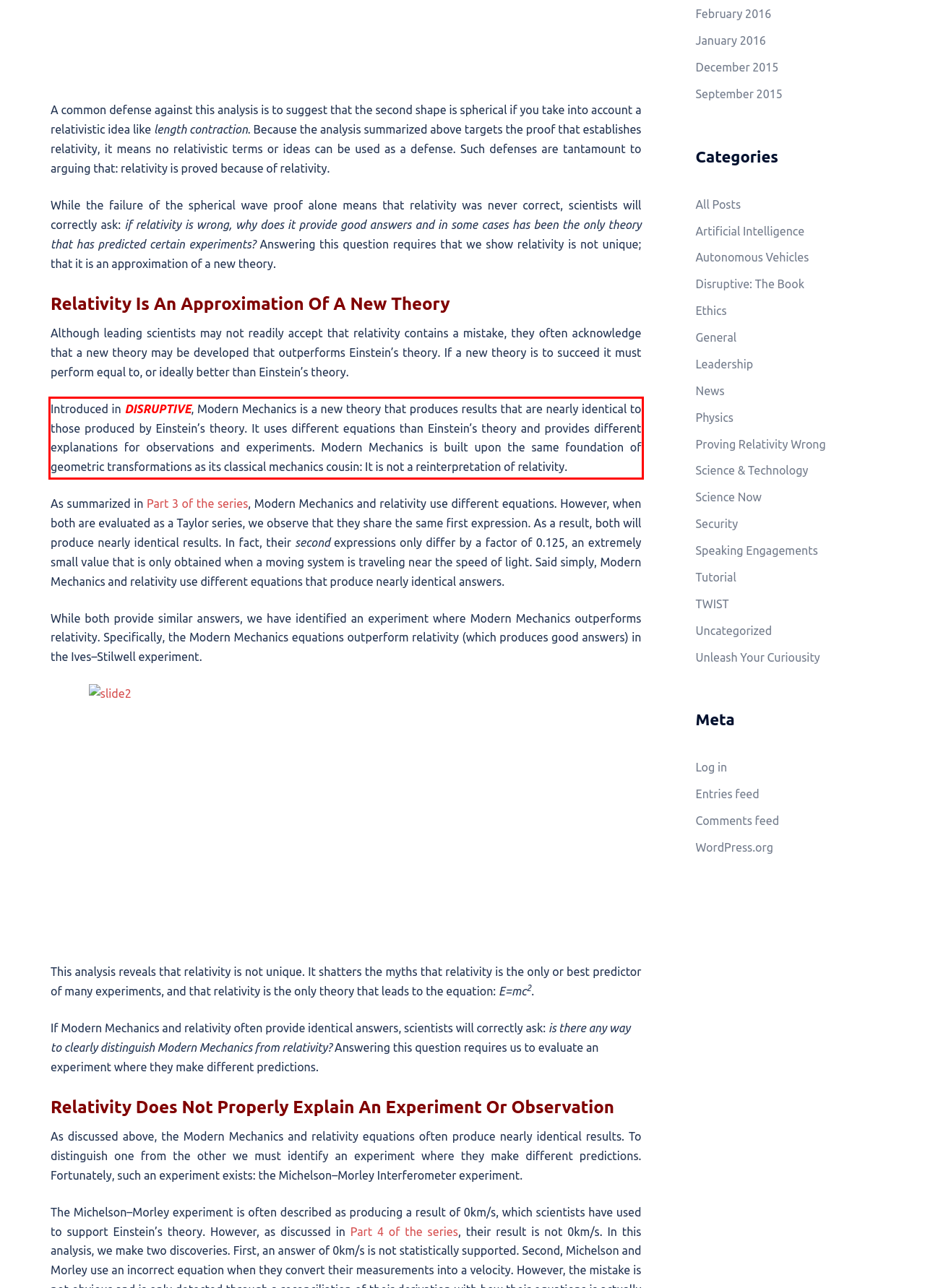You are looking at a screenshot of a webpage with a red rectangle bounding box. Use OCR to identify and extract the text content found inside this red bounding box.

Introduced in DISRUPTIVE, Modern Mechanics is a new theory that produces results that are nearly identical to those produced by Einstein’s theory. It uses different equations than Einstein’s theory and provides different explanations for observations and experiments. Modern Mechanics is built upon the same foundation of geometric transformations as its classical mechanics cousin: It is not a reinterpretation of relativity.